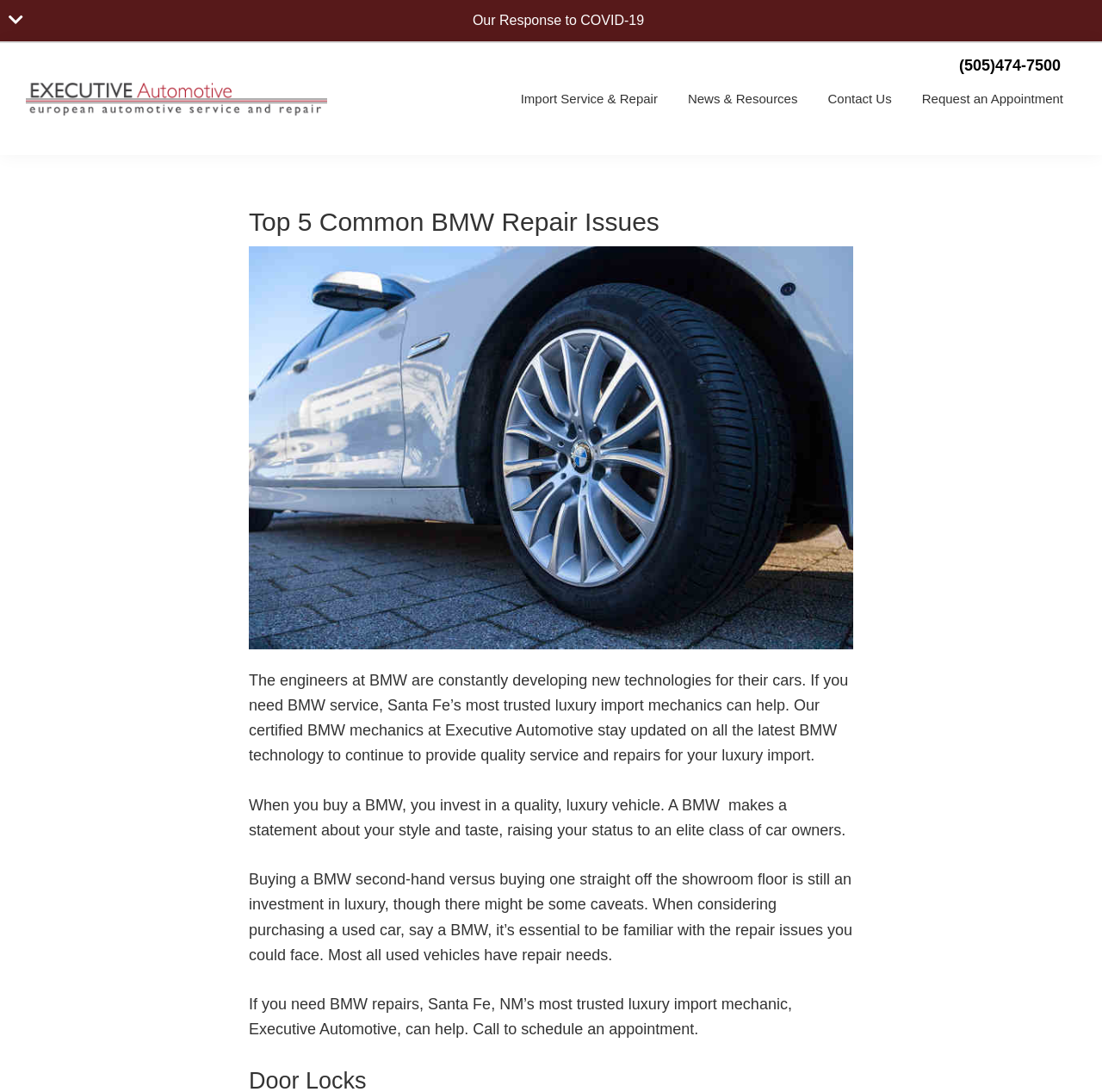Provide a single word or phrase to answer the given question: 
What is the phone number of Executive Automotive?

(505)474-7500